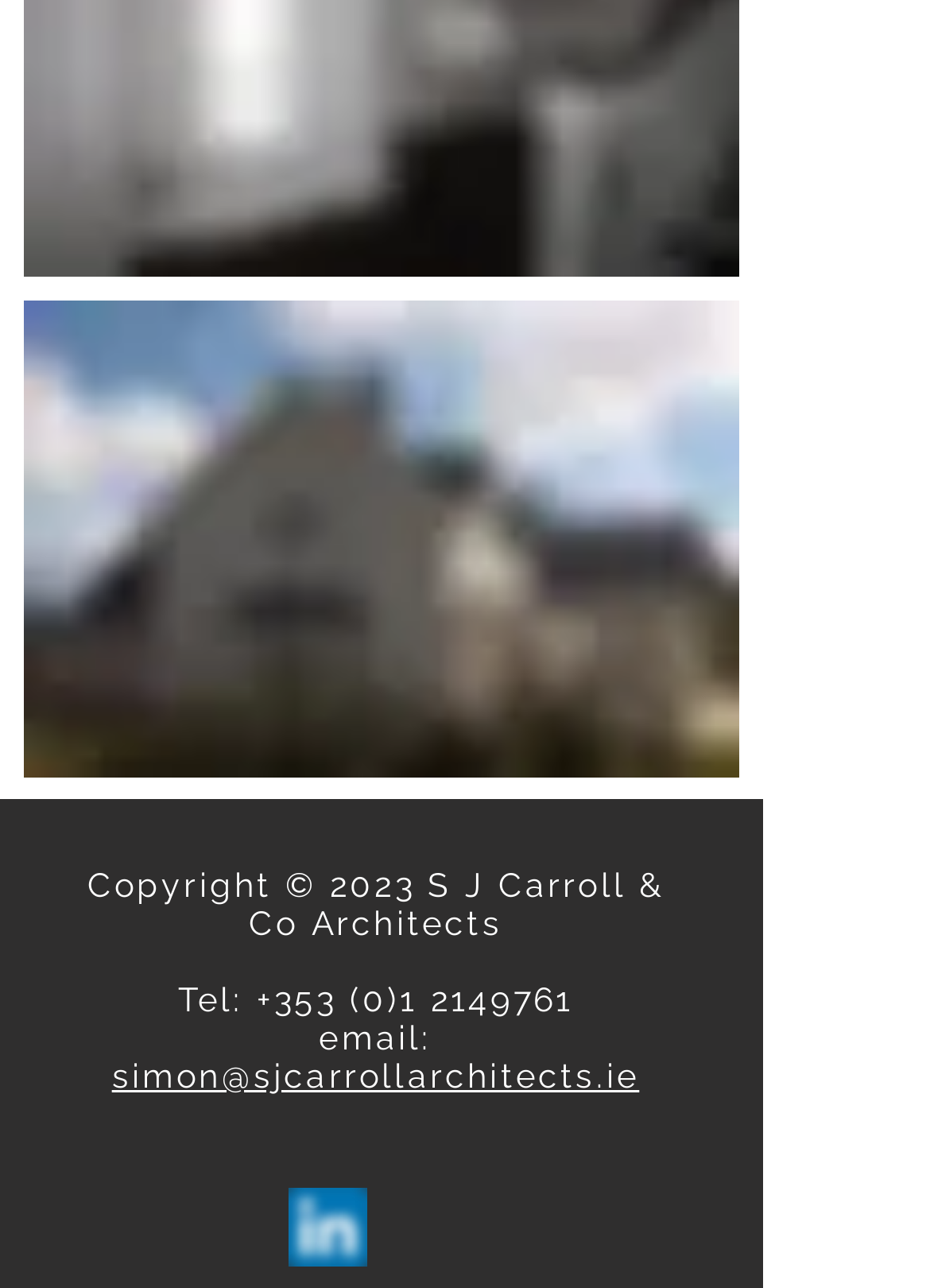What is the phone number of the architect?
Answer the question with a single word or phrase by looking at the picture.

+353 (0)1 2149761